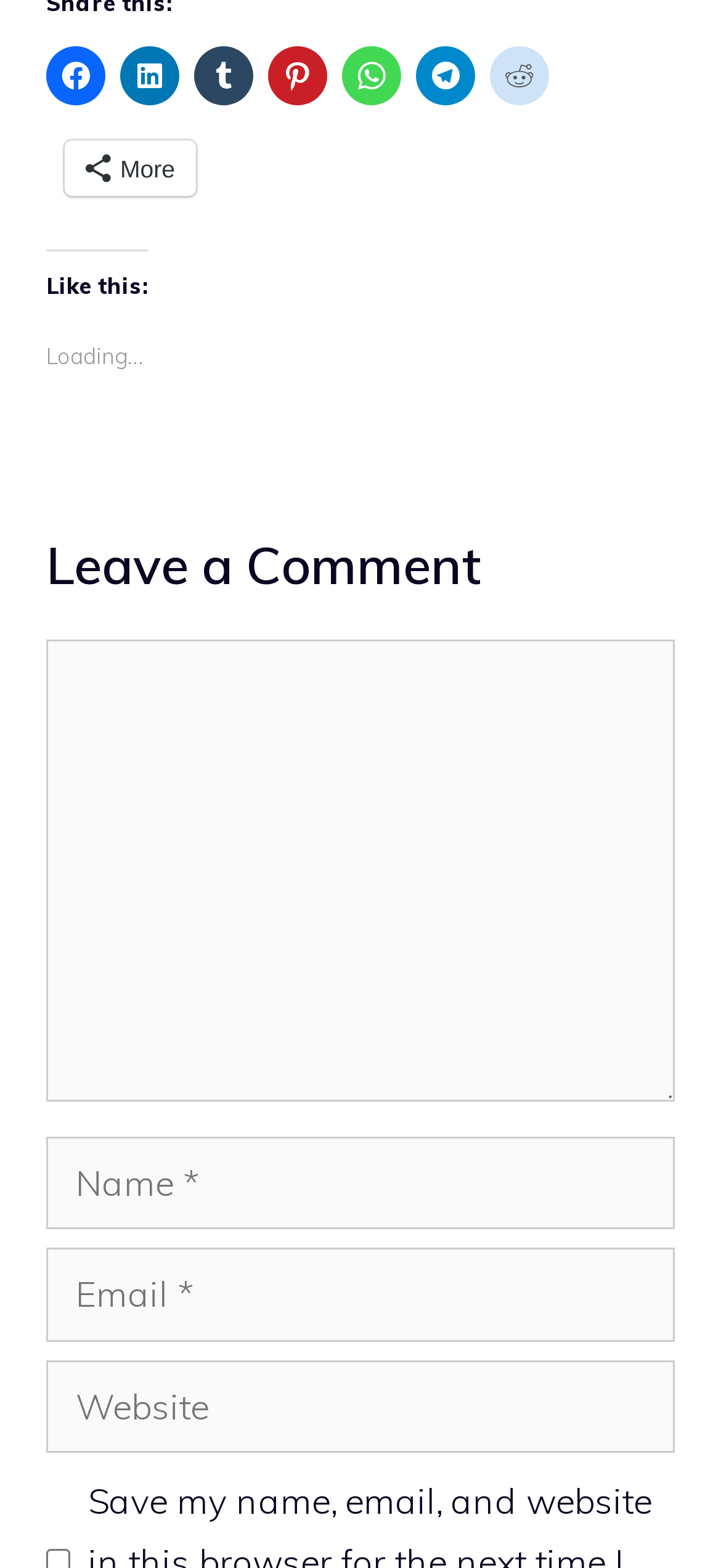Locate the bounding box coordinates of the item that should be clicked to fulfill the instruction: "Enter your email".

[0.064, 0.796, 0.936, 0.856]